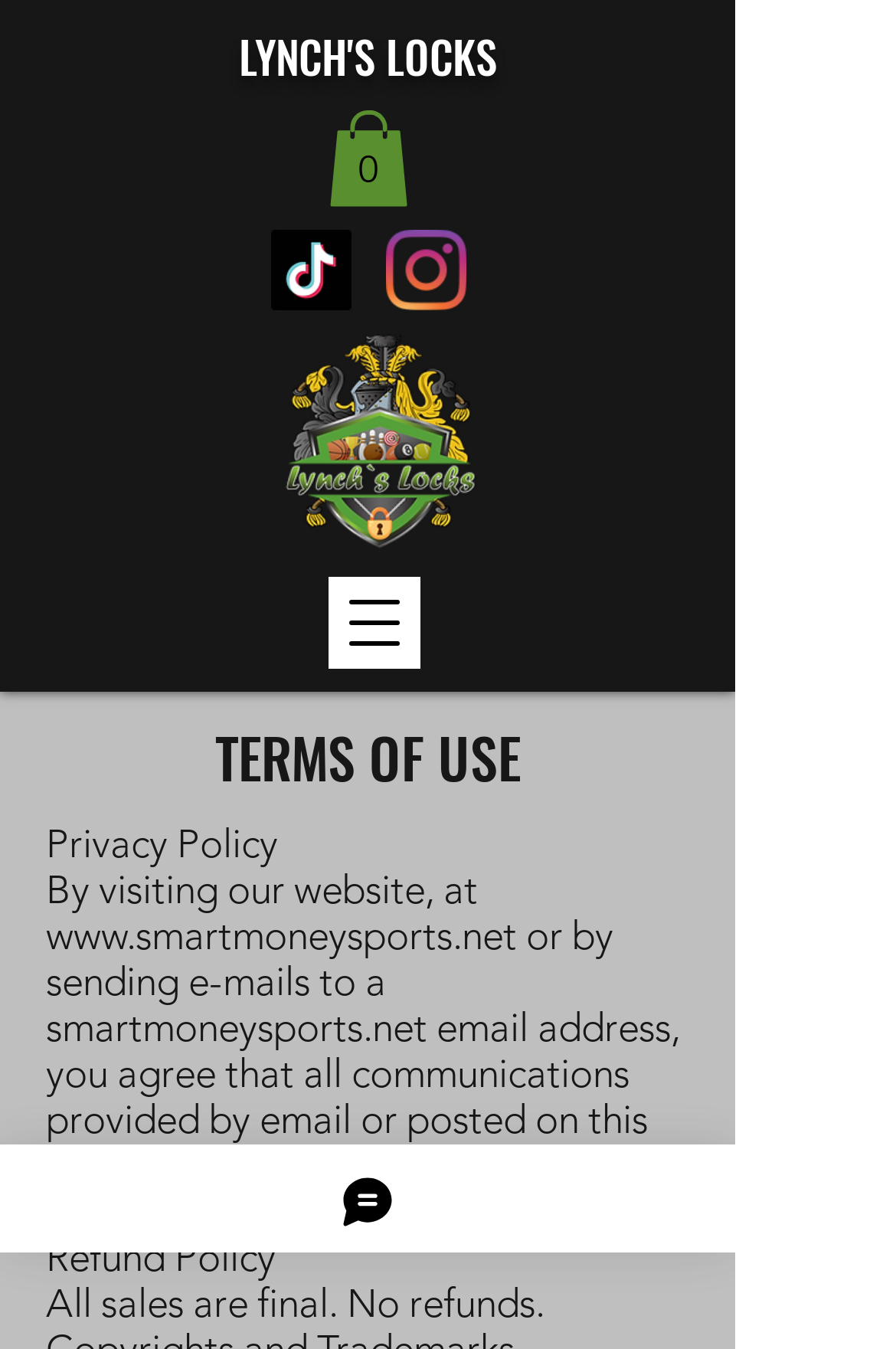Given the description: "0", determine the bounding box coordinates of the UI element. The coordinates should be formatted as four float numbers between 0 and 1, [left, top, right, bottom].

[0.367, 0.082, 0.456, 0.153]